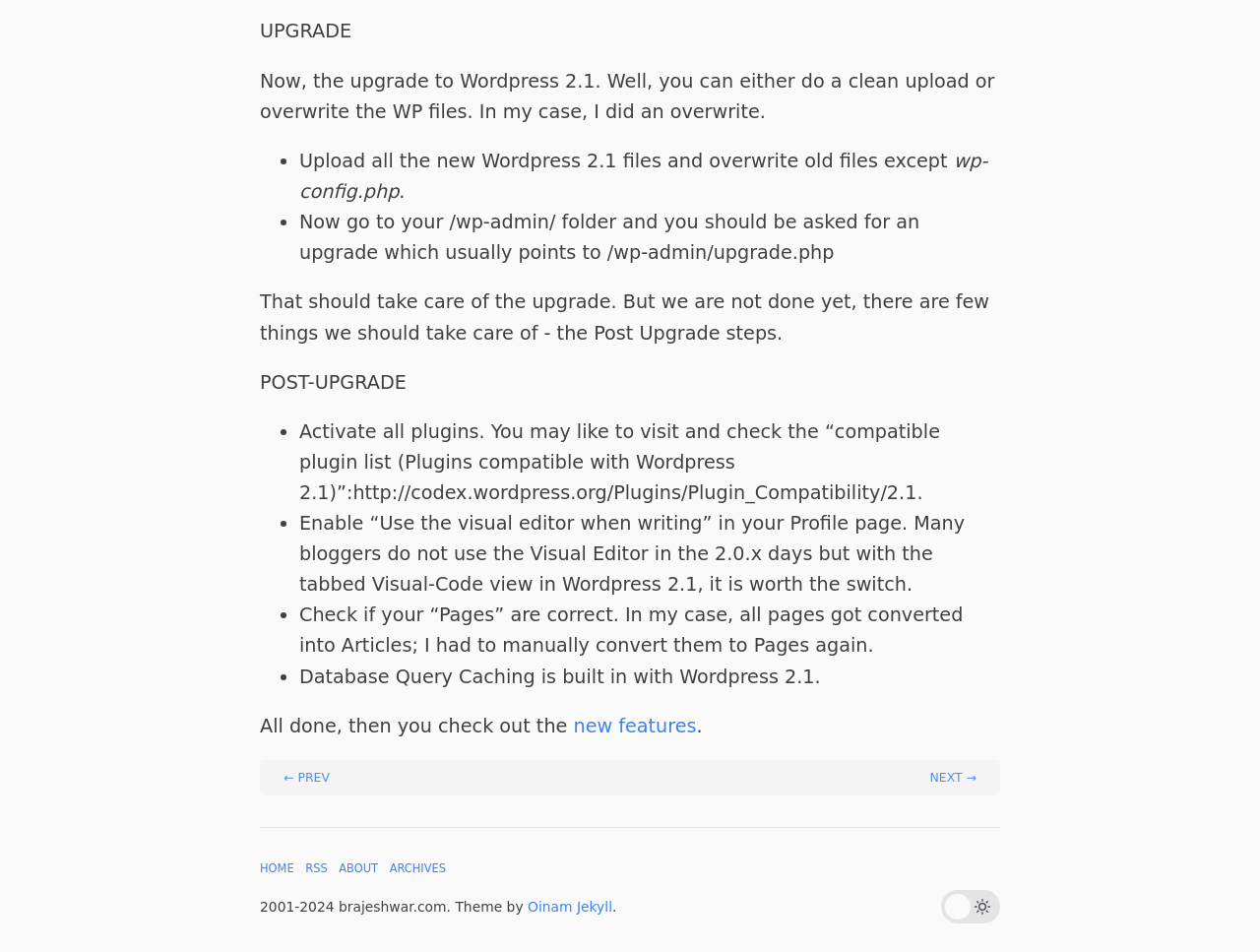What is the purpose of visiting the 'compatible plugin list'?
Please answer the question with a detailed response using the information from the screenshot.

The webpage suggests visiting the 'compatible plugin list' to check which plugins are compatible with Wordpress 2.1, so that users can activate them after the upgrade.